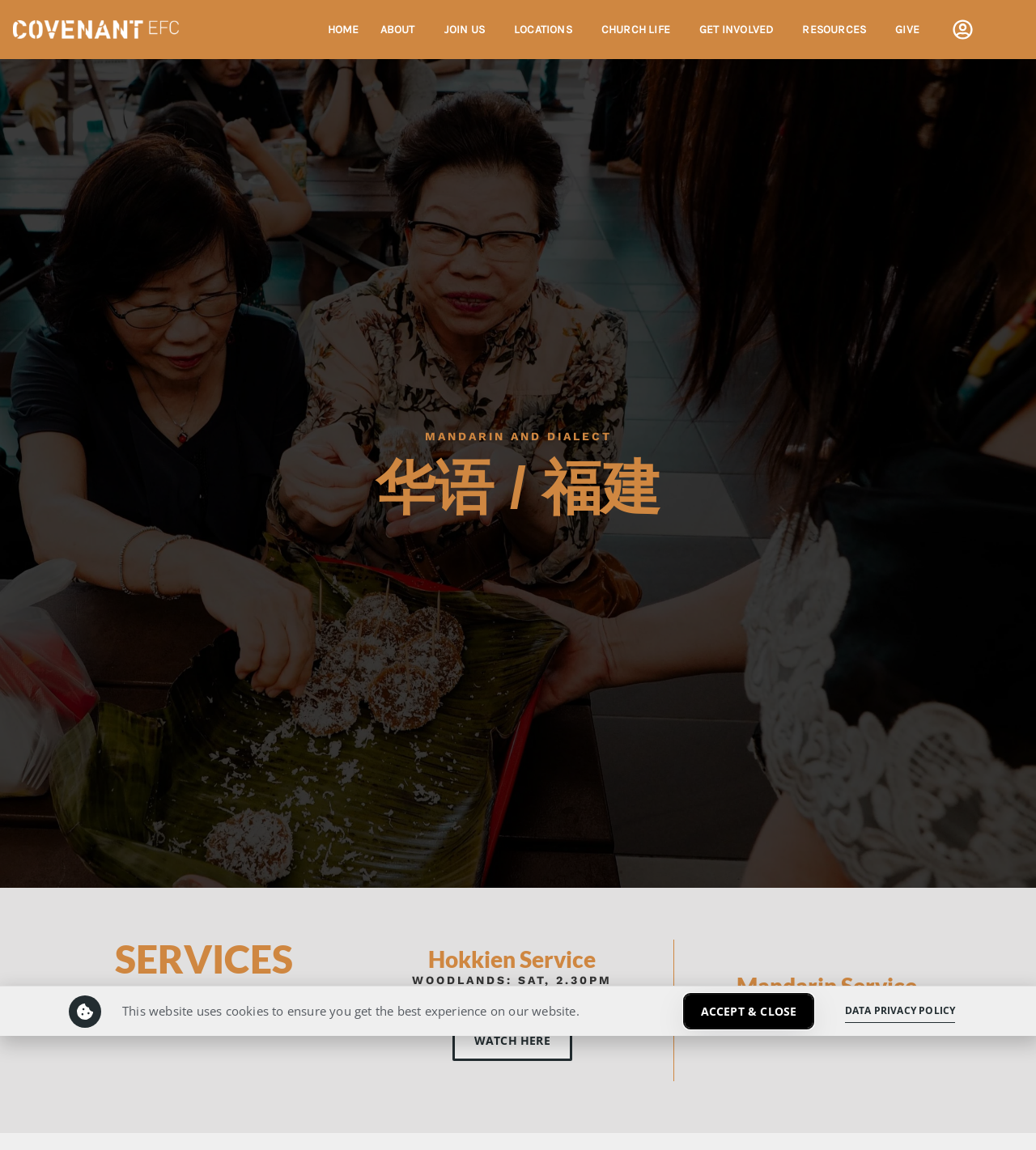Show the bounding box coordinates for the element that needs to be clicked to execute the following instruction: "Watch Hokkien Service online". Provide the coordinates in the form of four float numbers between 0 and 1, i.e., [left, top, right, bottom].

[0.437, 0.887, 0.552, 0.923]